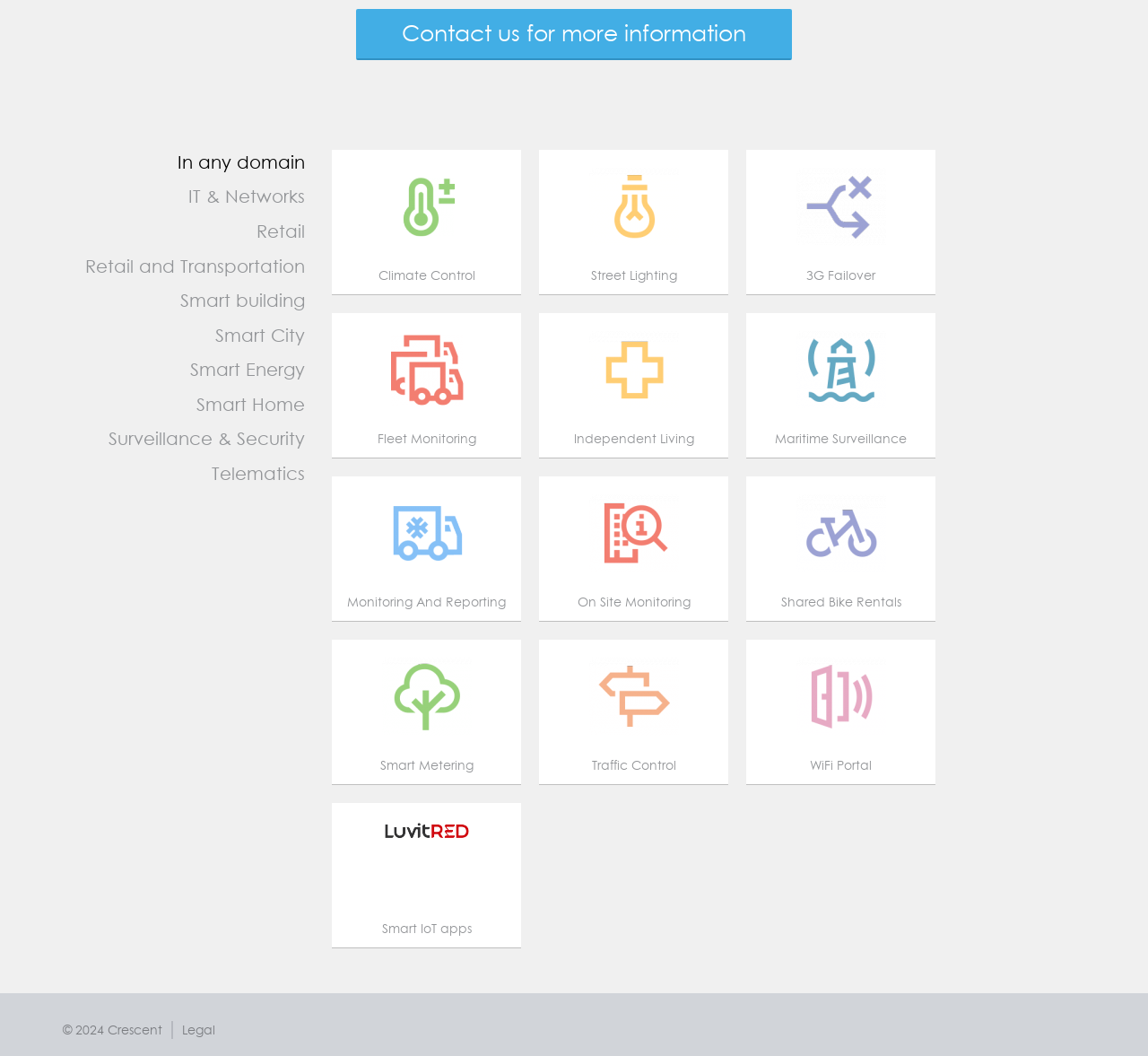Answer this question using a single word or a brief phrase:
How many LayoutTable elements are there in the webpage?

9